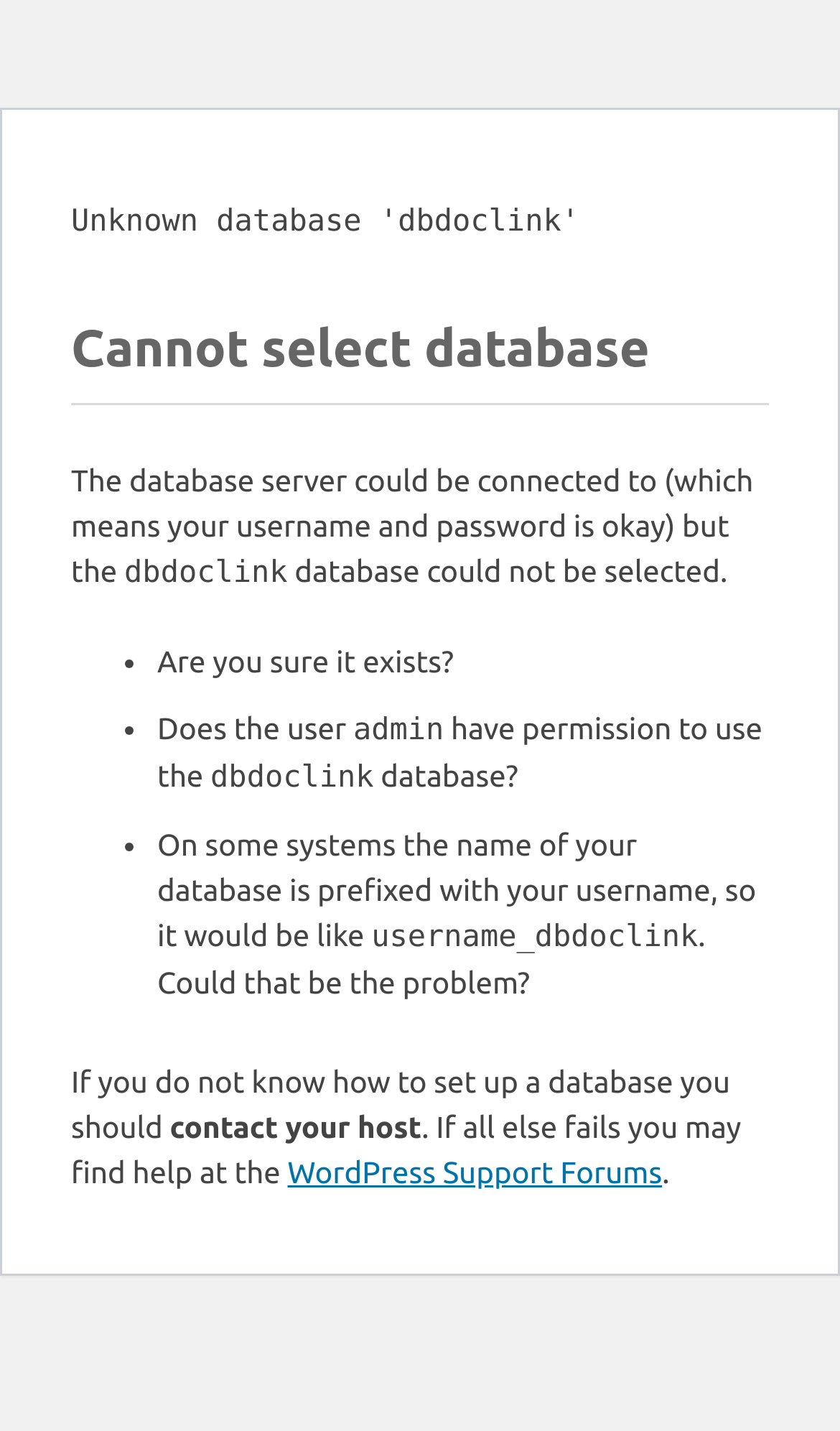For the following element description, predict the bounding box coordinates in the format (top-left x, top-left y, bottom-right x, bottom-right y). All values should be floating point numbers between 0 and 1. Description: WordPress Support Forums

[0.342, 0.807, 0.788, 0.831]